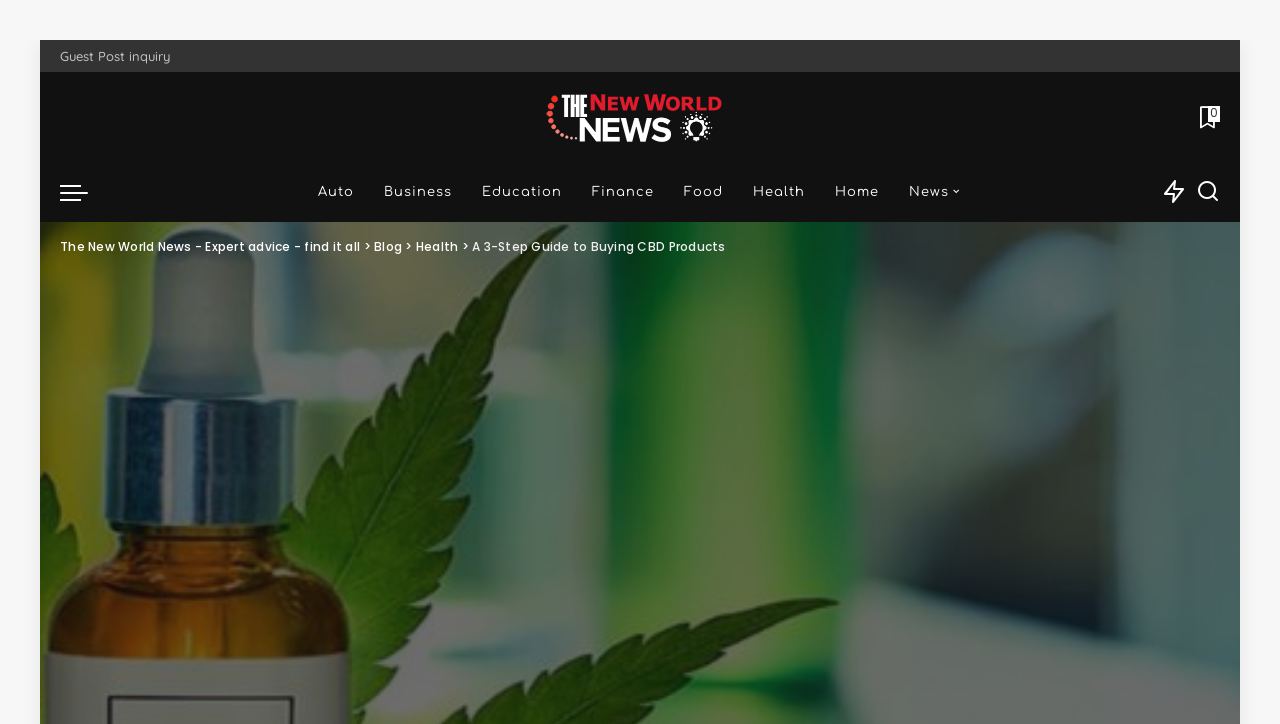Pinpoint the bounding box coordinates for the area that should be clicked to perform the following instruction: "Search on the website".

[0.934, 0.224, 0.953, 0.307]